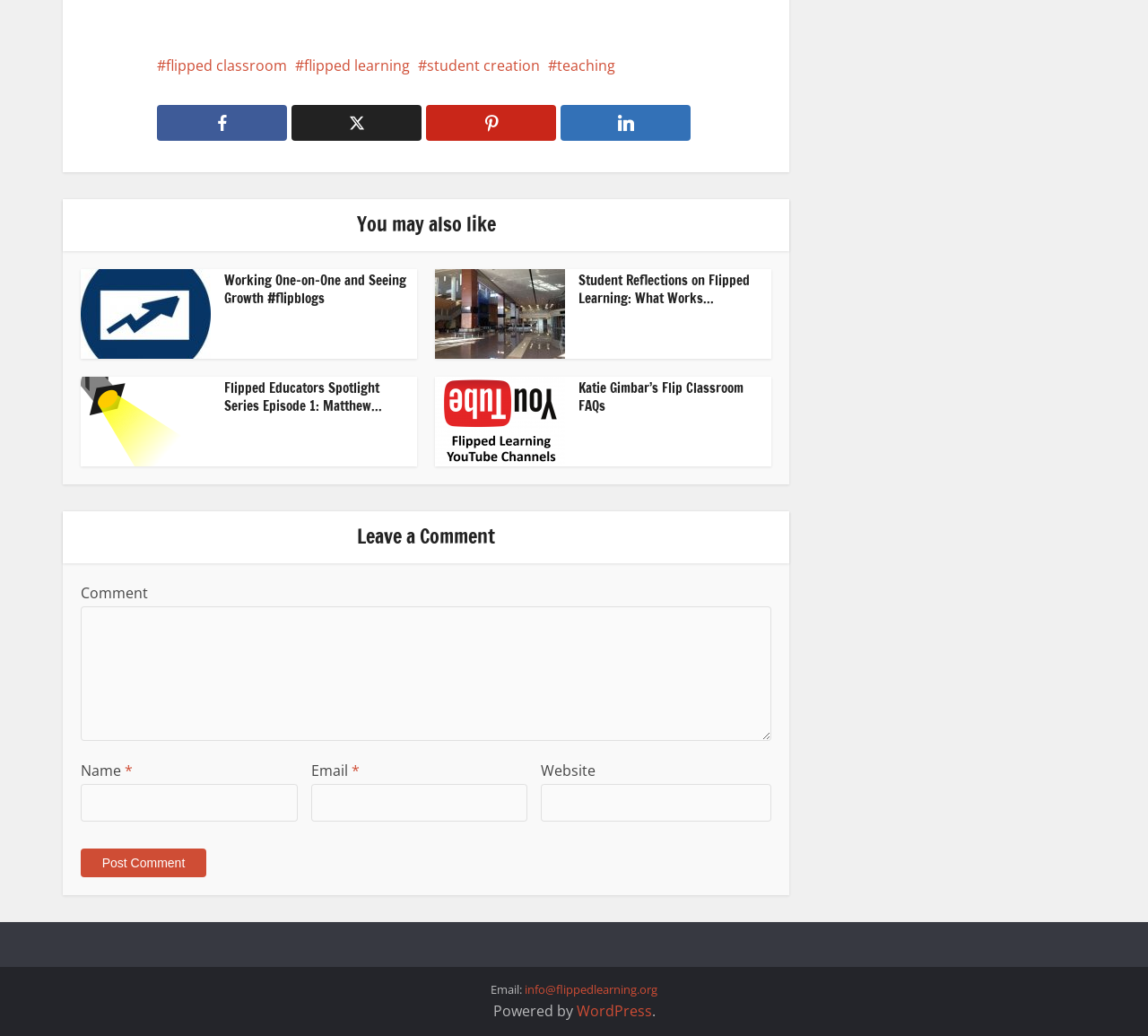Predict the bounding box of the UI element based on this description: "name="submit" value="Post Comment"".

[0.07, 0.819, 0.18, 0.847]